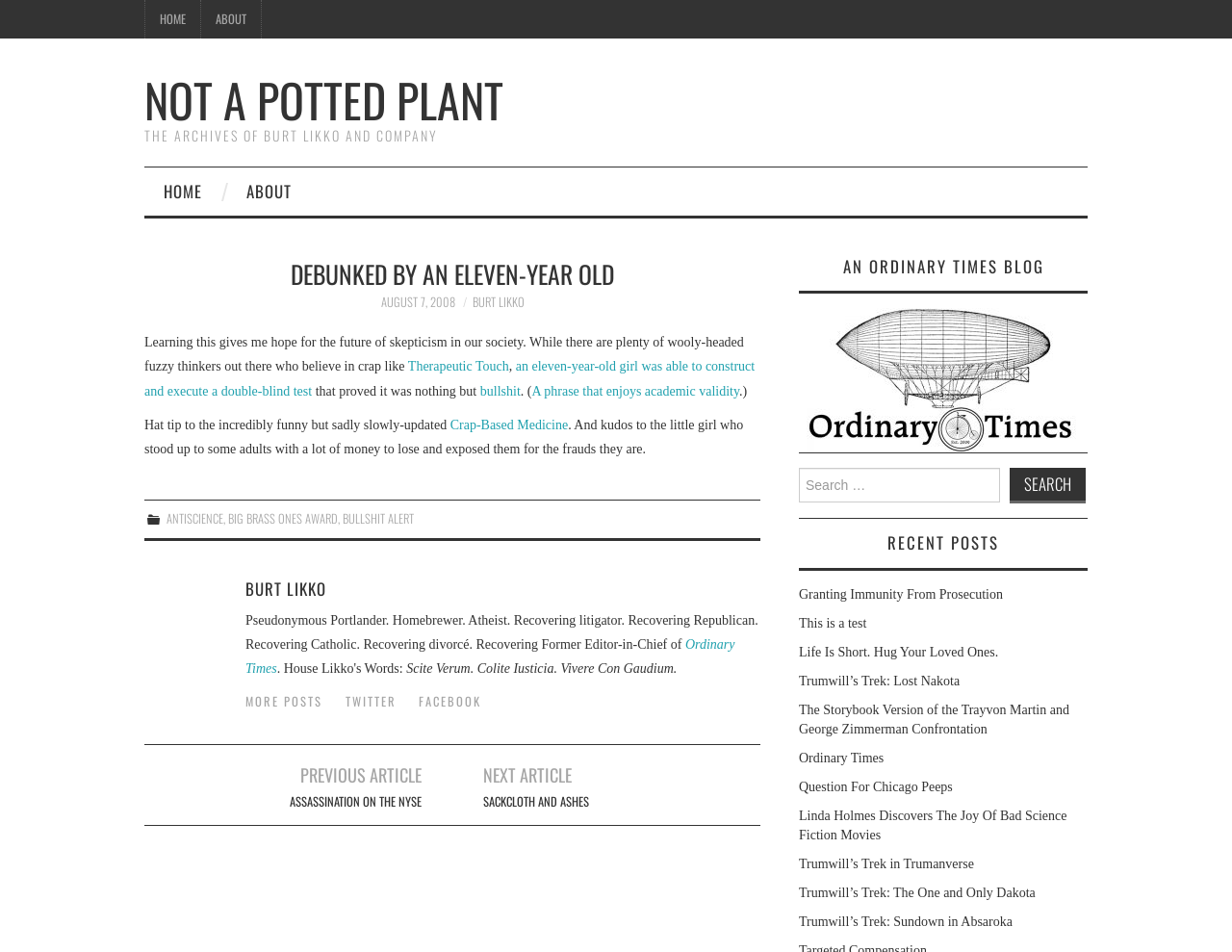Locate the bounding box coordinates of the element to click to perform the following action: 'Read the article 'DEBUNKED BY AN ELEVEN-YEAR OLD''. The coordinates should be given as four float values between 0 and 1, in the form of [left, top, right, bottom].

[0.117, 0.27, 0.617, 0.329]